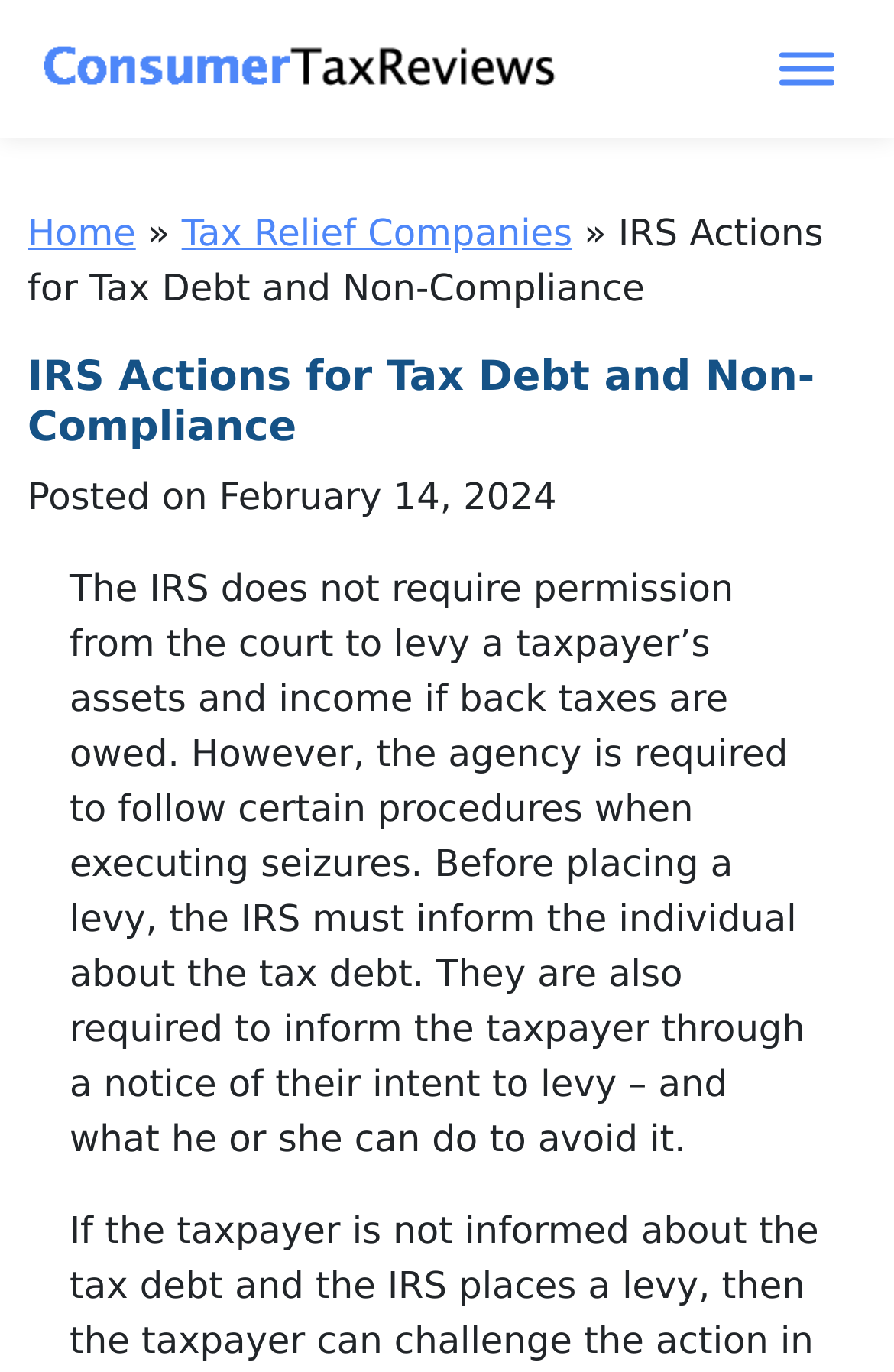Identify the bounding box for the UI element described as: "Tax Relief Companies". The coordinates should be four float numbers between 0 and 1, i.e., [left, top, right, bottom].

[0.203, 0.154, 0.64, 0.186]